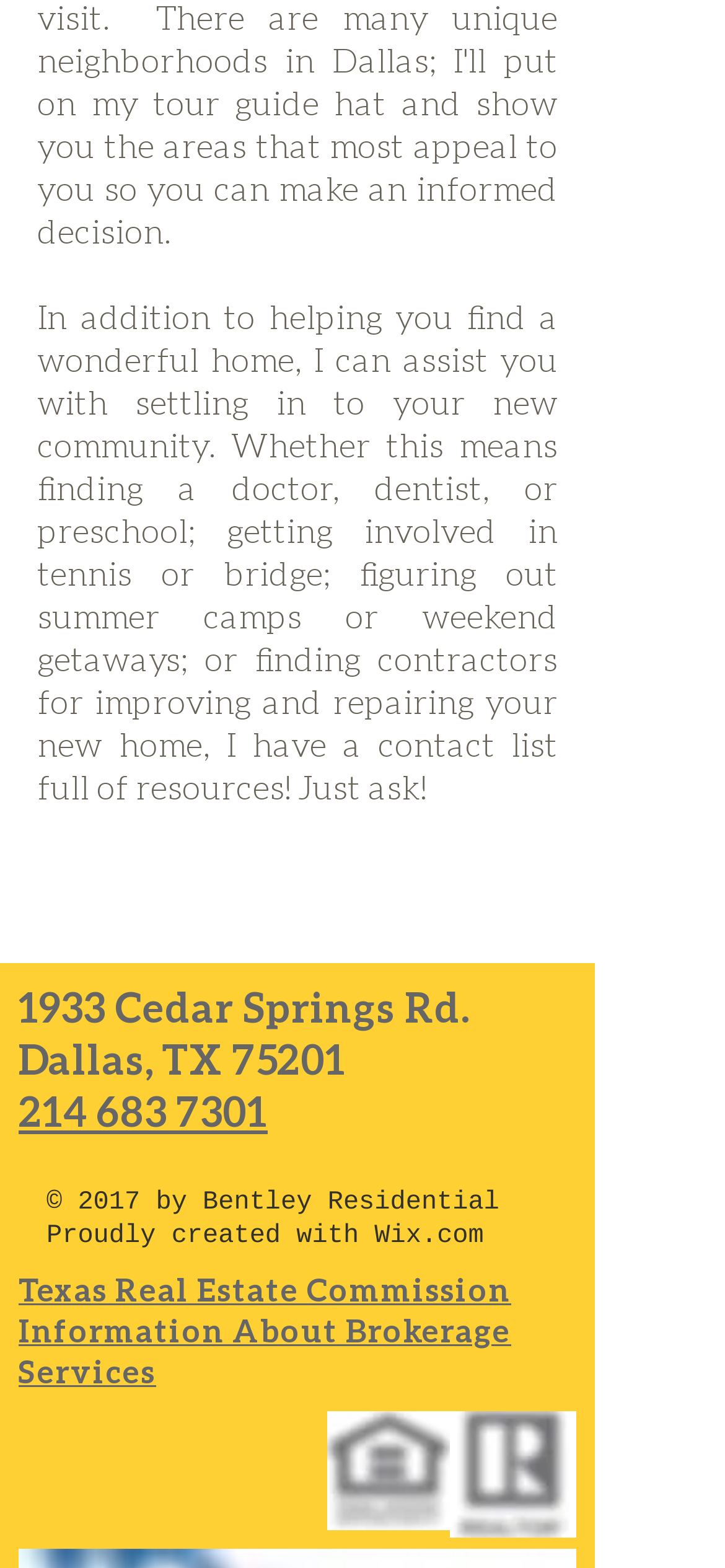Please answer the following question using a single word or phrase: 
What is the phone number of the real estate agent?

214 683 7301